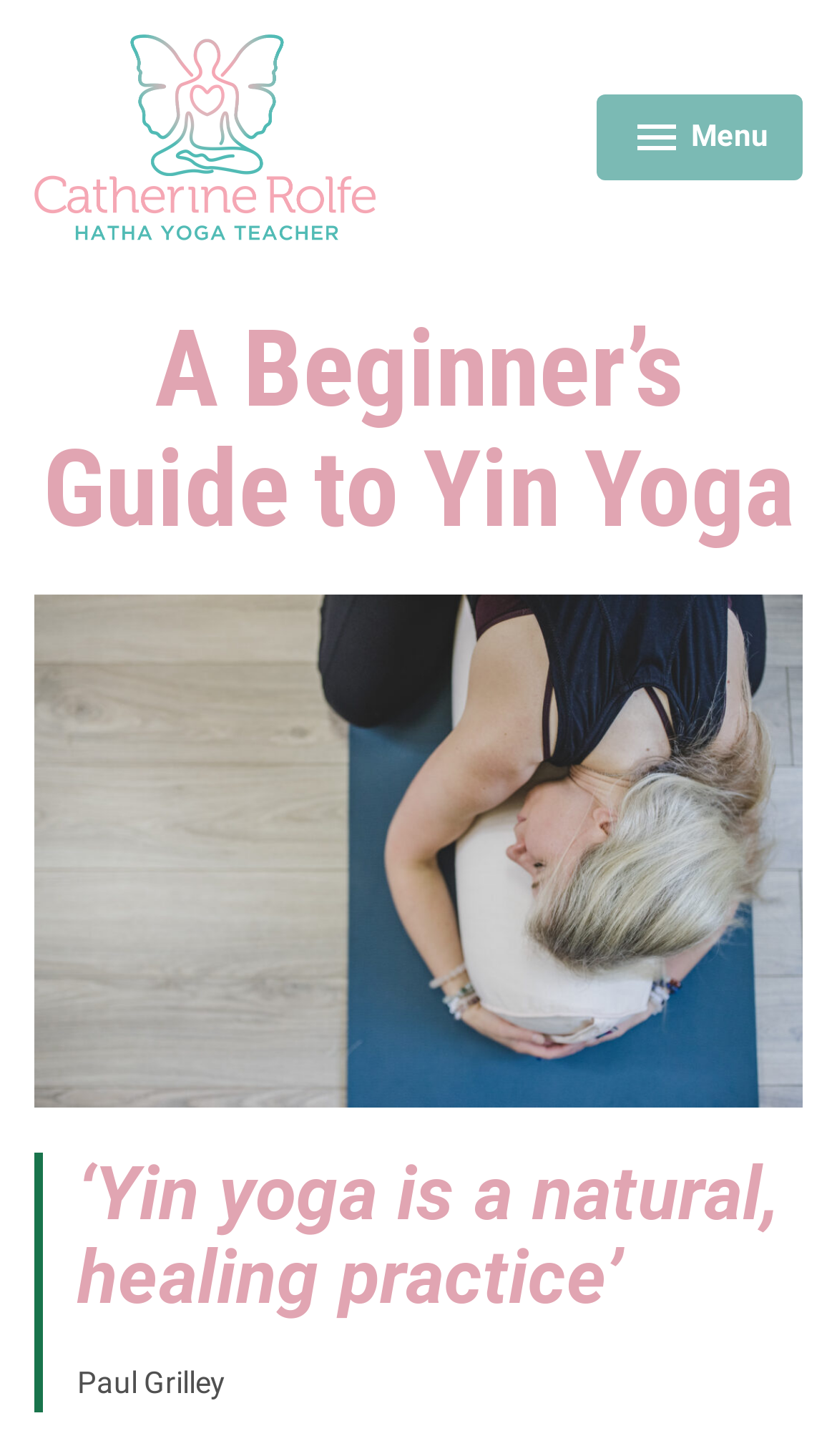Answer the question below with a single word or a brief phrase: 
What is the name of the website or author?

Catherine Rolfe Yoga